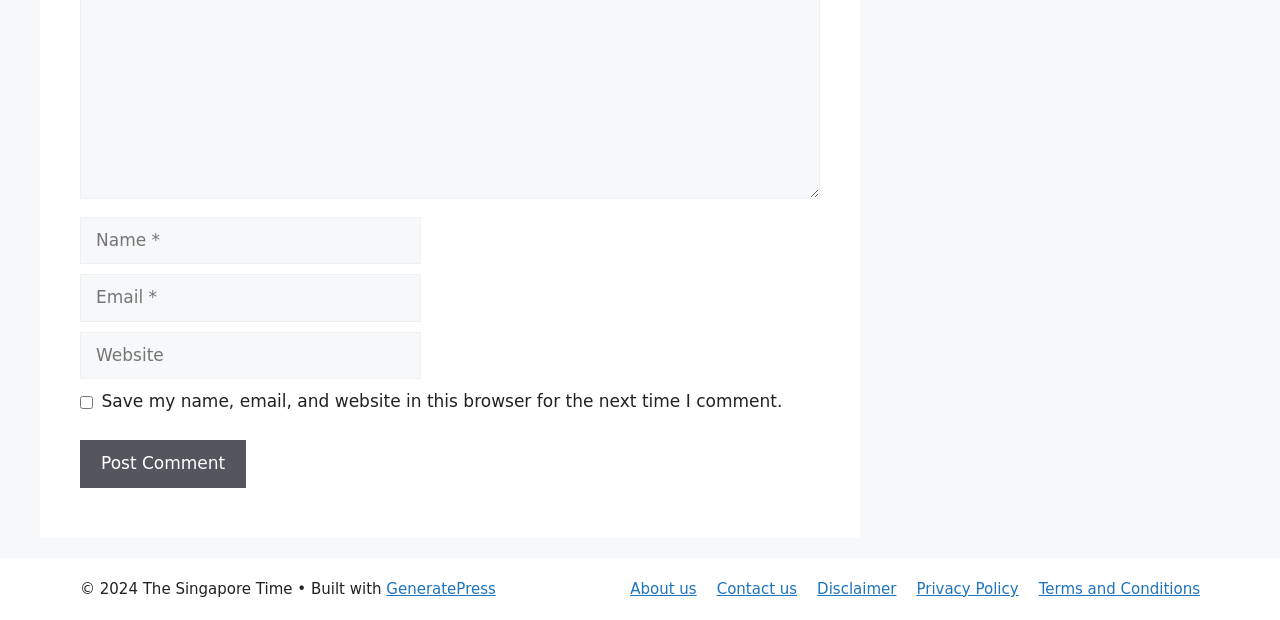Please provide a one-word or phrase answer to the question: 
How many textboxes are there?

3